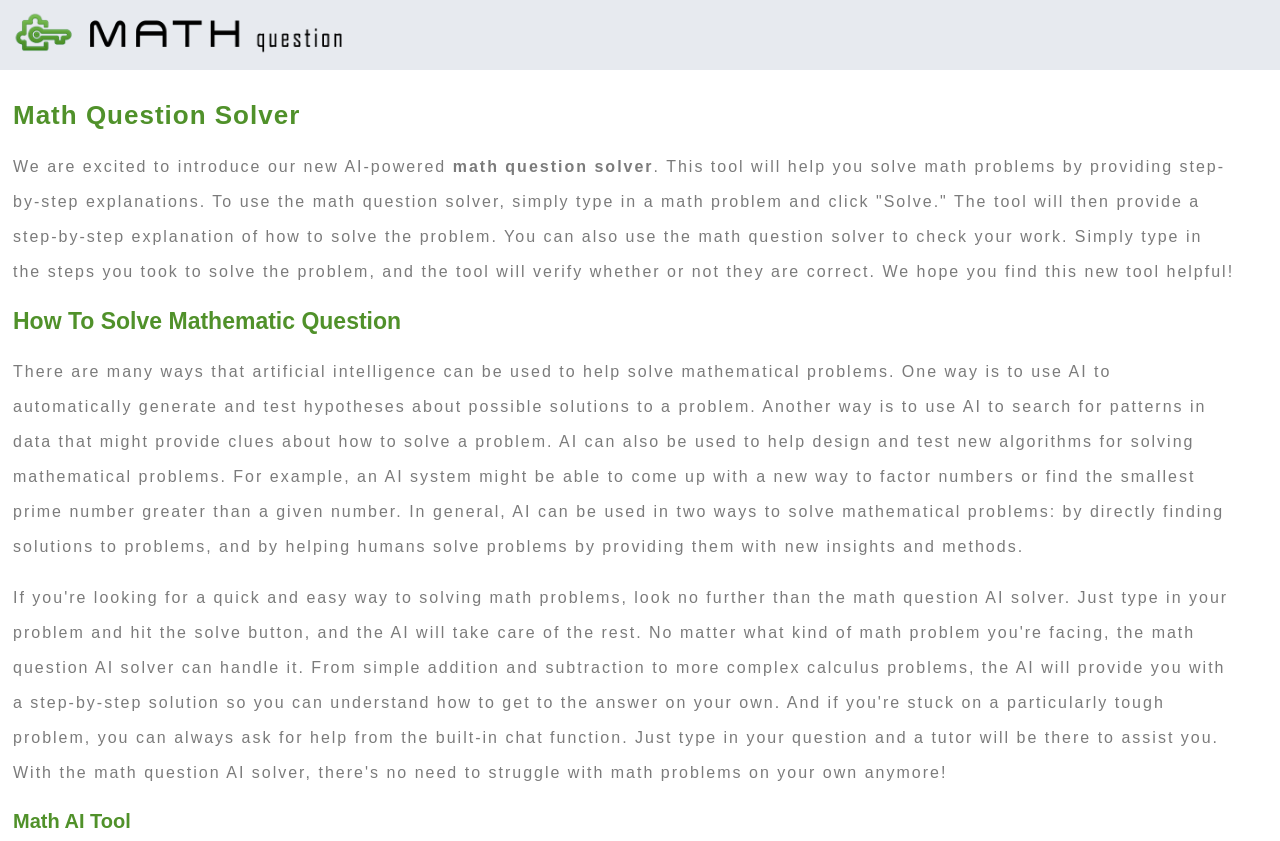Based on the visual content of the image, answer the question thoroughly: What is the benefit of using the math question solver?

The benefit of using the math question solver is that it provides step-by-step explanations to help users solve math problems. This can be helpful for users who are struggling with a particular problem or who want to check their work to make sure they are doing it correctly.